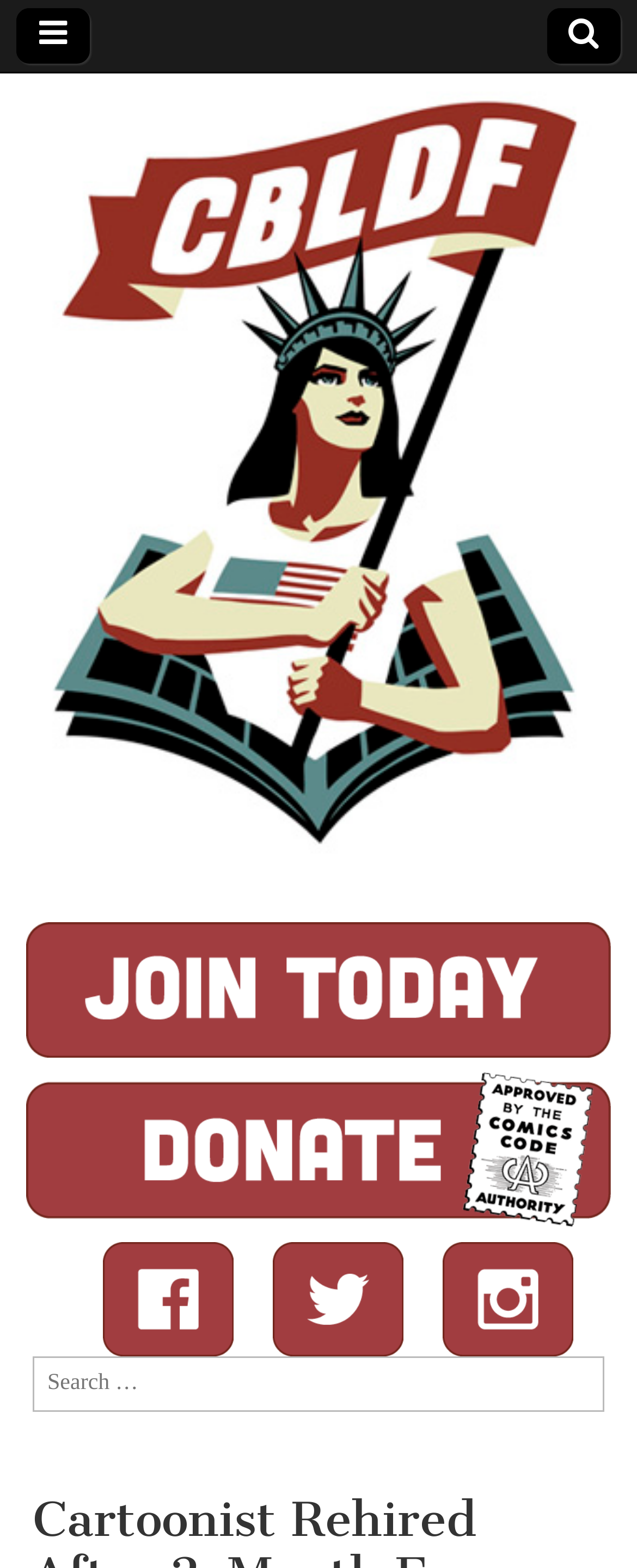Provide a short answer using a single word or phrase for the following question: 
What is the logo of the website?

Comic Book Legal Defense Fund